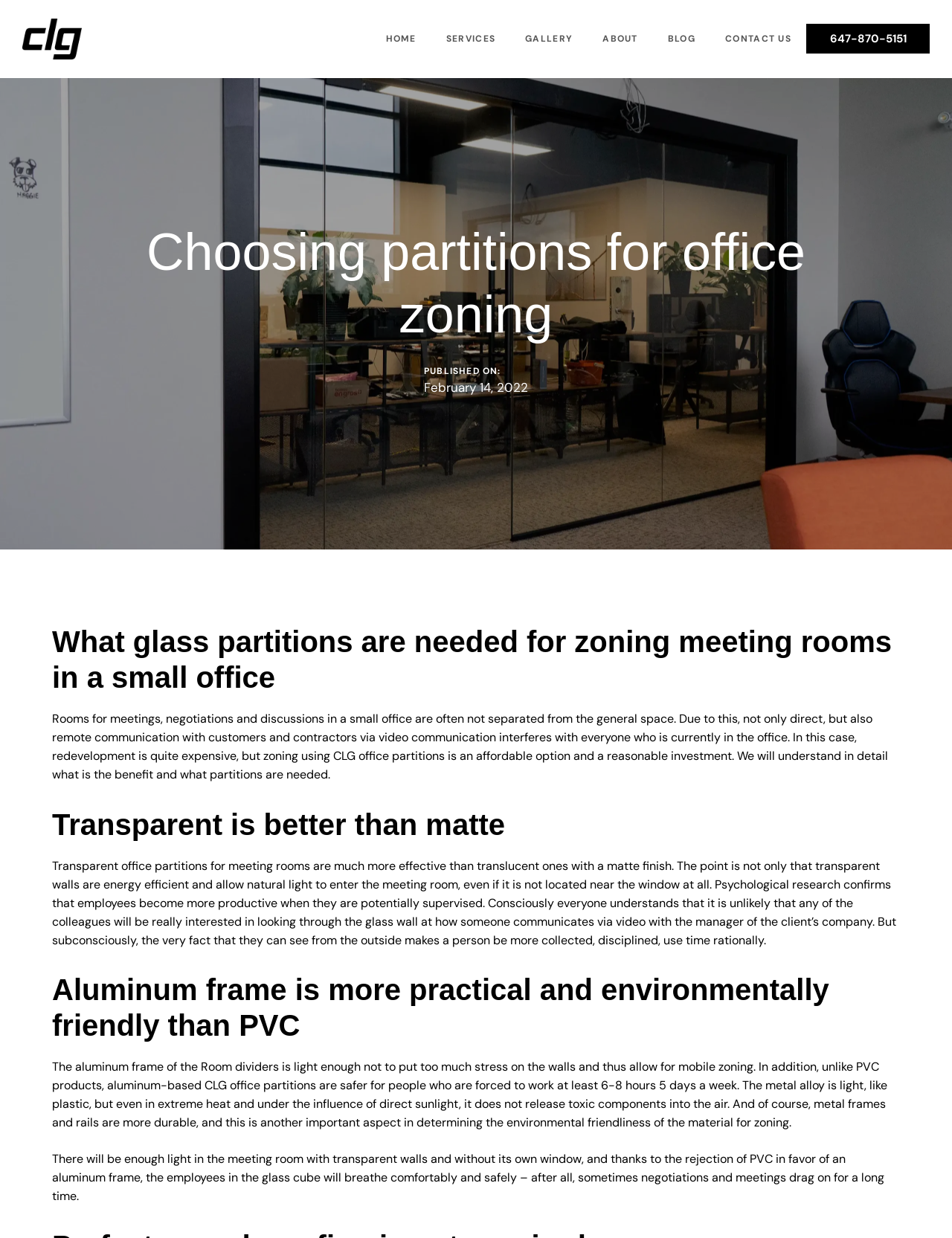What is the topic of the main article on the webpage?
Look at the webpage screenshot and answer the question with a detailed explanation.

The main article is located in the center of the webpage, and its title is 'Choosing partitions for office zoning'. The article discusses the benefits and types of glass partitions for zoning meeting rooms in a small office.